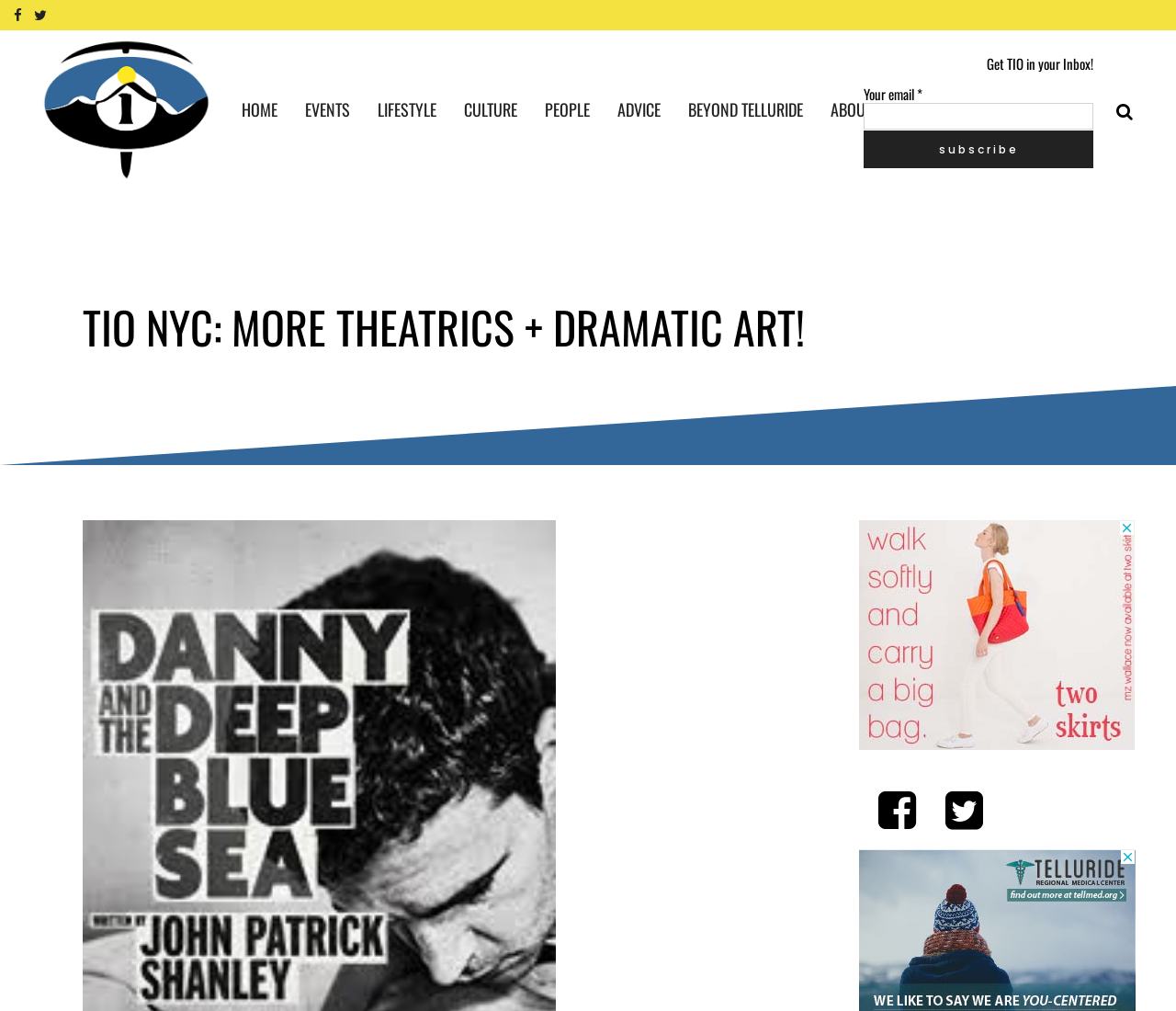Provide a short answer to the following question with just one word or phrase: What is the purpose of the textbox?

Email input